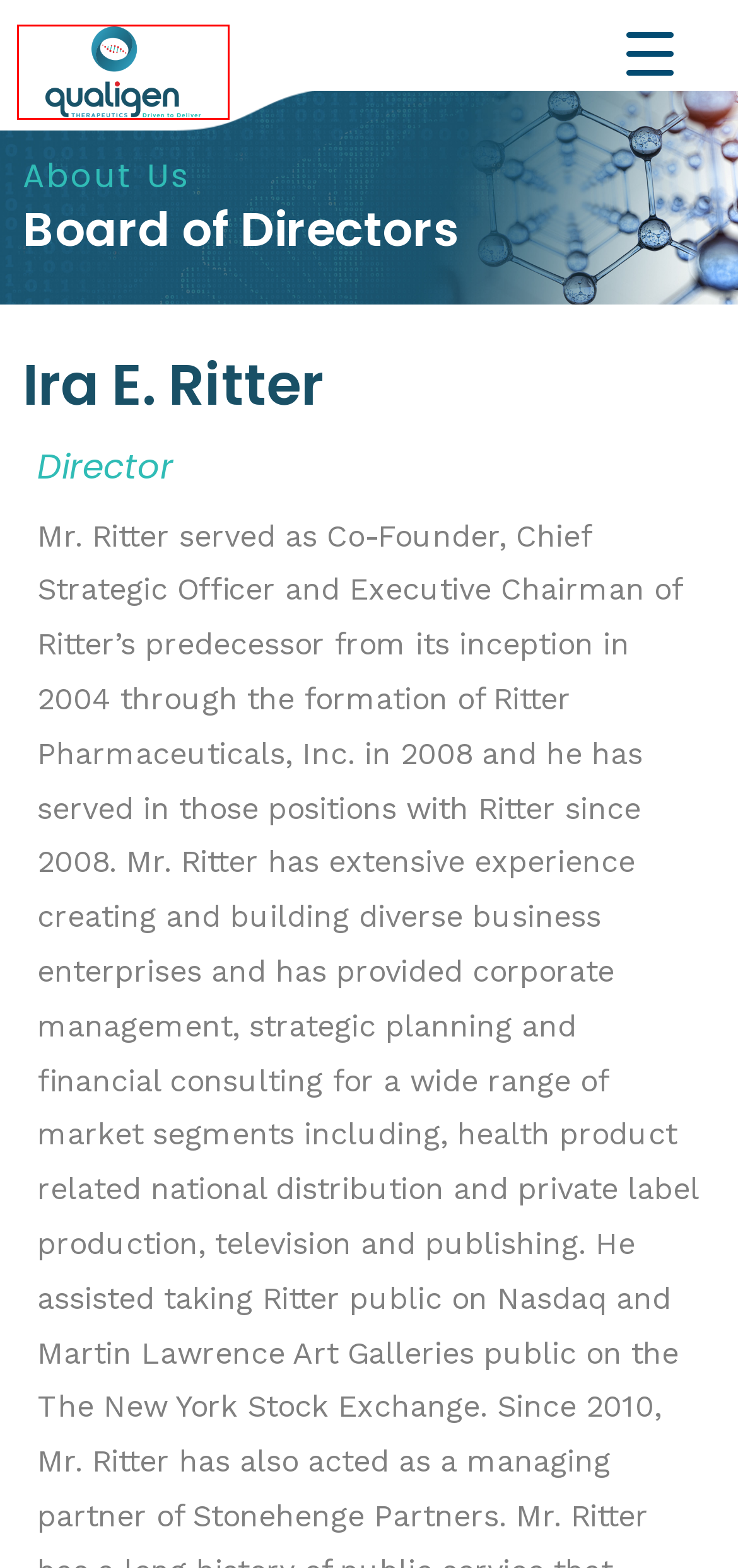You are provided with a screenshot of a webpage containing a red rectangle bounding box. Identify the webpage description that best matches the new webpage after the element in the bounding box is clicked. Here are the potential descriptions:
A. Website Terms and Conditions - Qualigen Therapeutics
B. Sidney W. Emery - Qualigen Therapeutics
C. Michael S. Poirier - Qualigen Therapeutics
D. Home - Qualigen Therapeutics
E. Qualigen Therapeutics IR
F. Richard A. David, M.D. FACS, MMM - Qualigen Therapeutics
G. Privacy Policy - Qualigen Therapeutics
H. Our Company - Qualigen Therapeutics

D